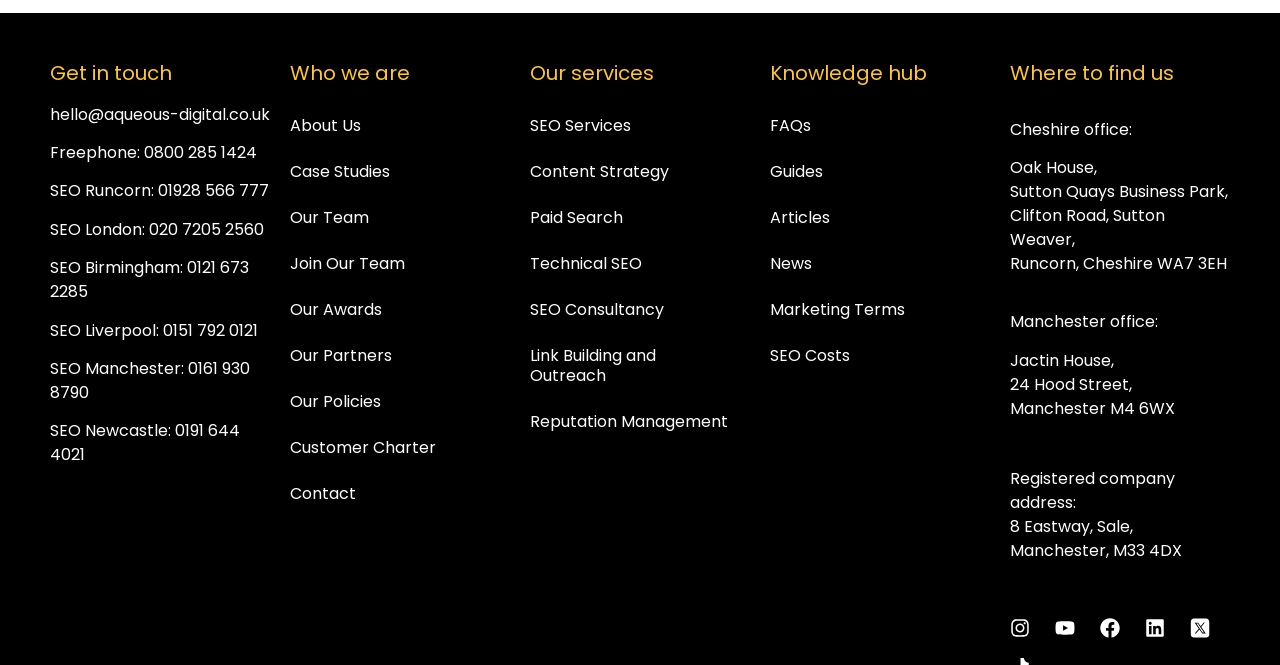What is the company's registered company address?
Based on the visual information, provide a detailed and comprehensive answer.

The company's registered company address can be found in the 'Where to find us' section, which is located at the bottom right of the webpage. The address is listed as 'Registered company address: 8 Eastway, Sale, Manchester, M33 4DX'.